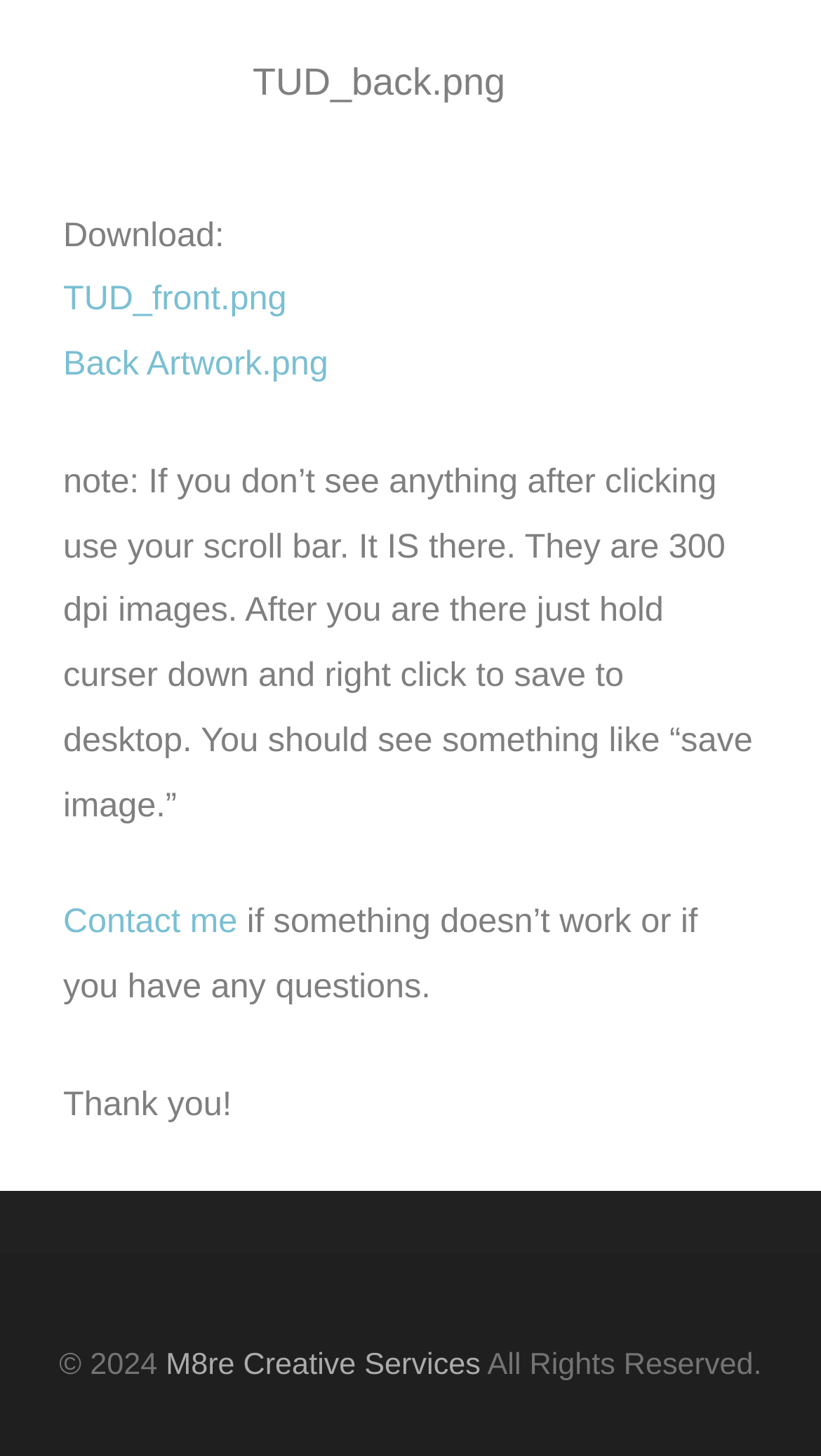Respond to the question below with a single word or phrase:
What is the resolution of the images?

300 dpi